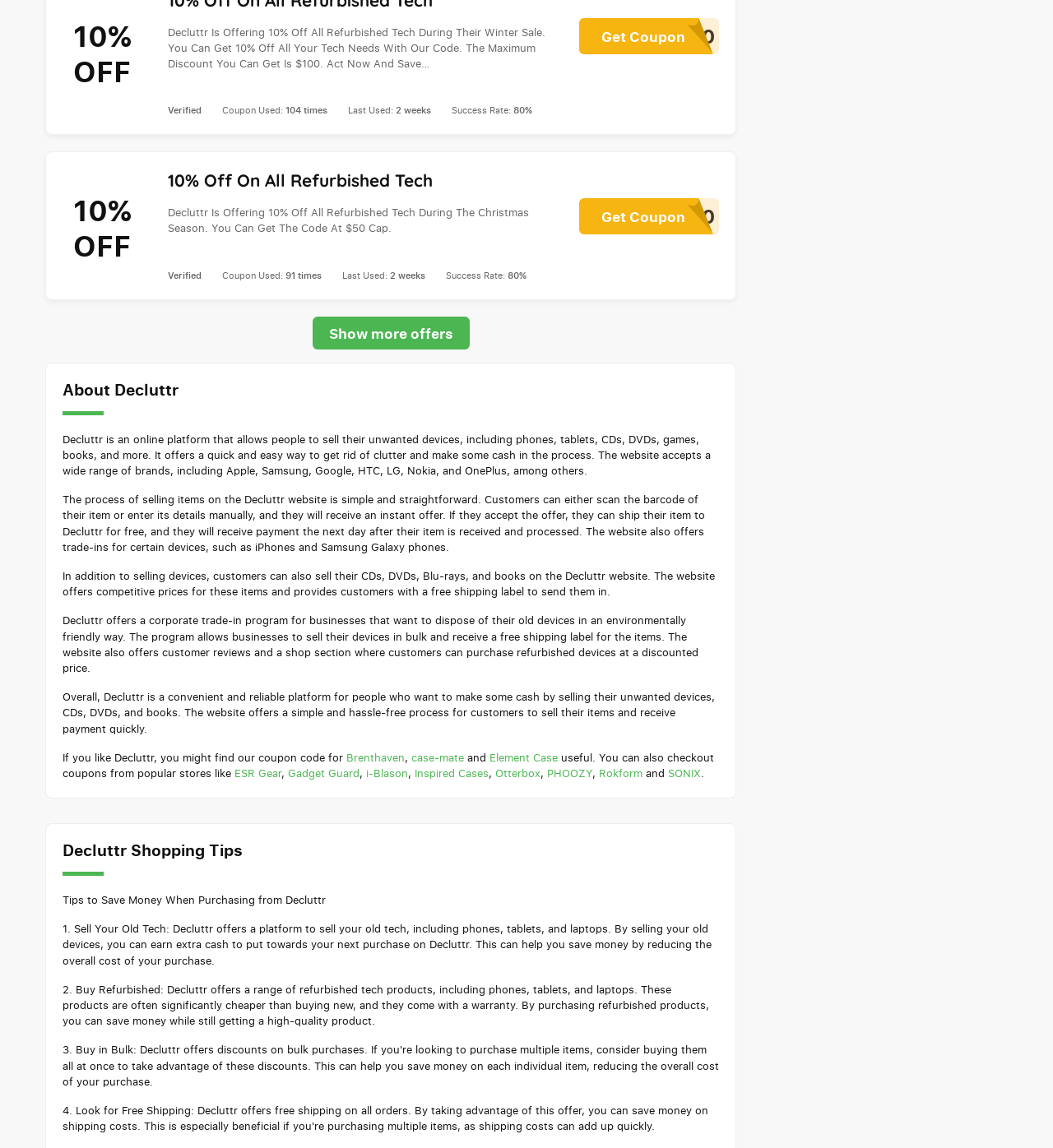Please identify the bounding box coordinates of the element I need to click to follow this instruction: "Get 10% off coupon".

[0.55, 0.015, 0.683, 0.047]